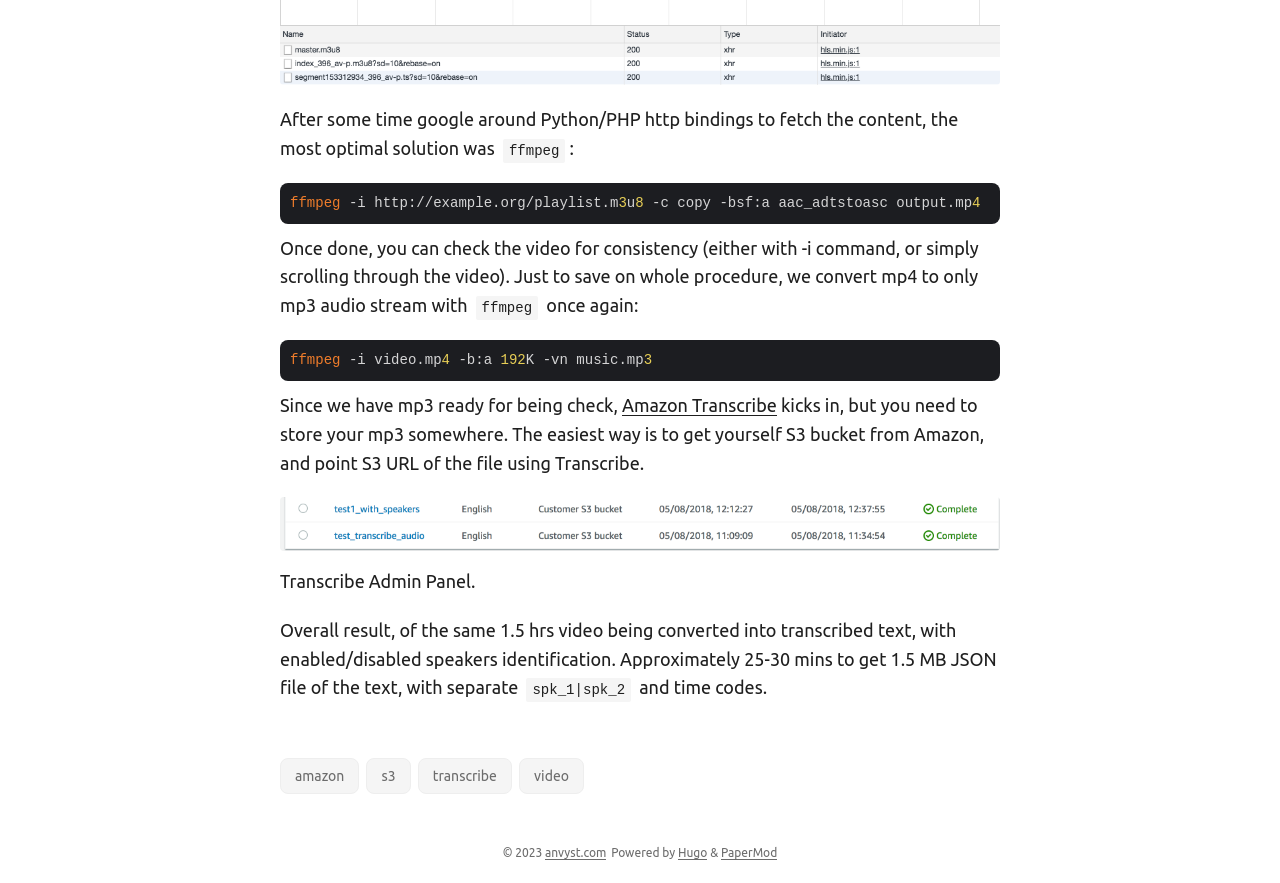Provide the bounding box coordinates of the HTML element described by the text: "video".

[0.406, 0.859, 0.456, 0.899]